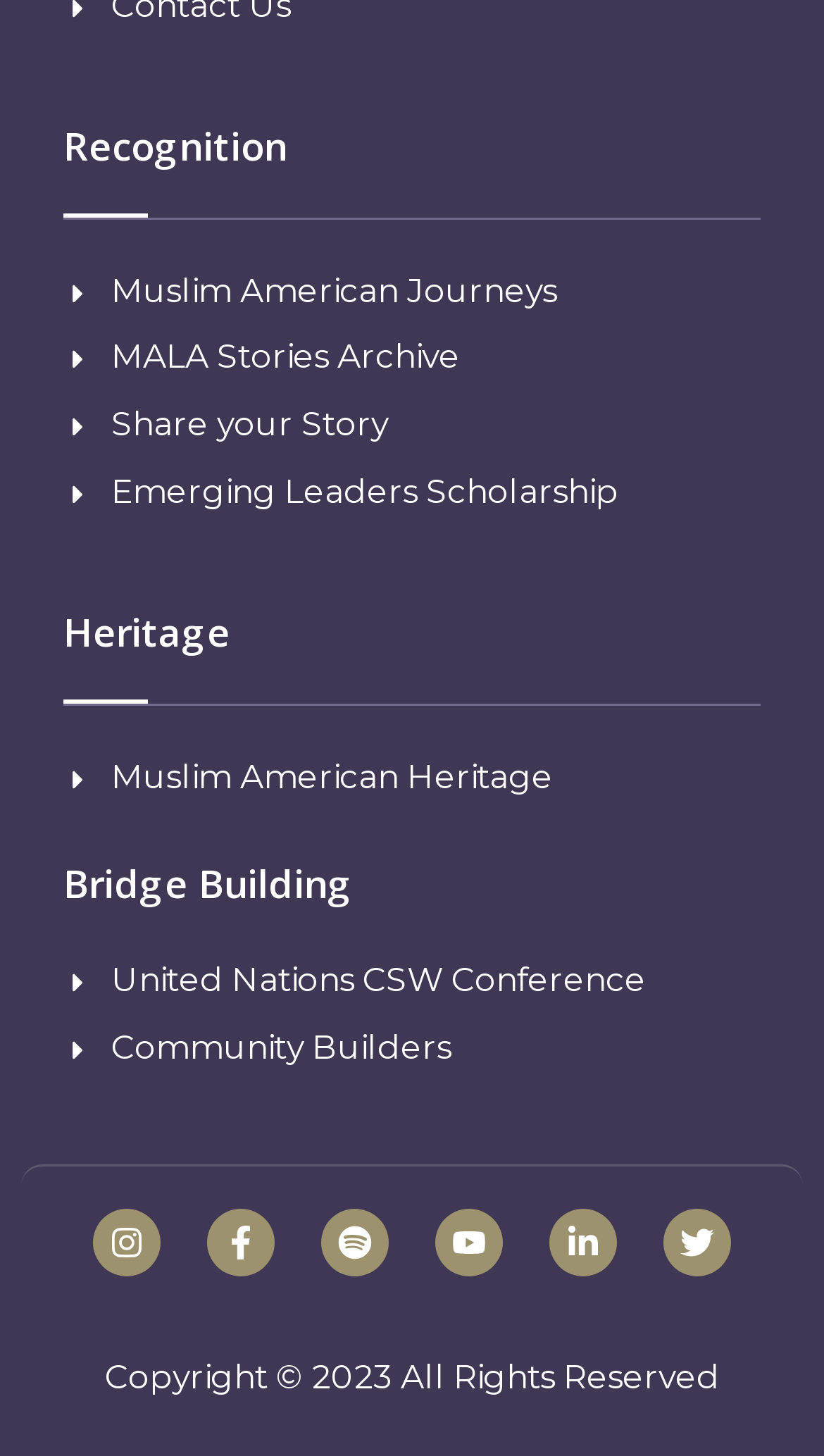Pinpoint the bounding box coordinates of the area that must be clicked to complete this instruction: "Click on Muslim American Journeys".

[0.077, 0.179, 0.923, 0.221]